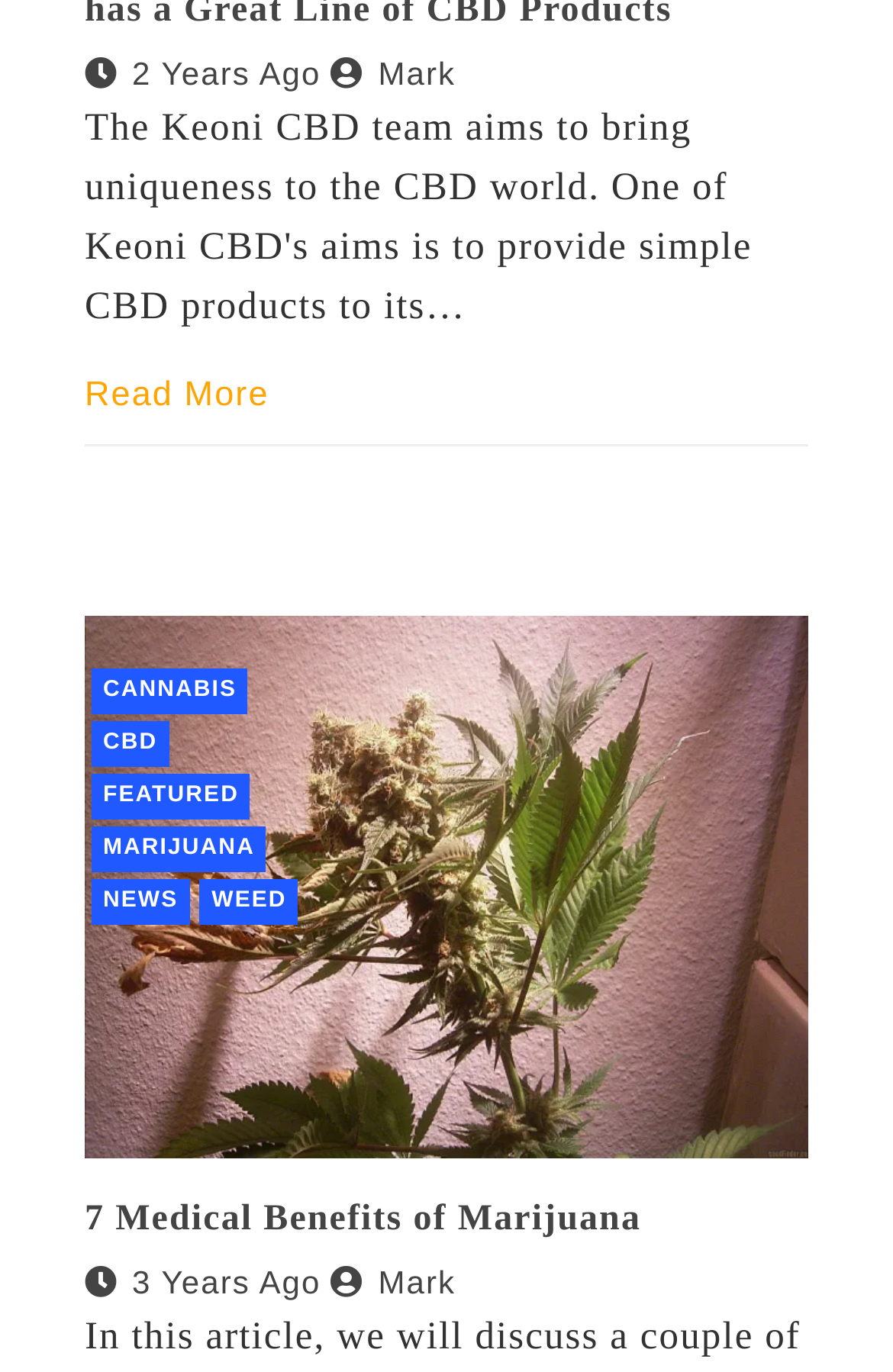From the screenshot, find the bounding box of the UI element matching this description: "alt="7 Medical Benefits of Marijuana"". Supply the bounding box coordinates in the form [left, top, right, bottom], each a float between 0 and 1.

[0.095, 0.45, 0.905, 0.845]